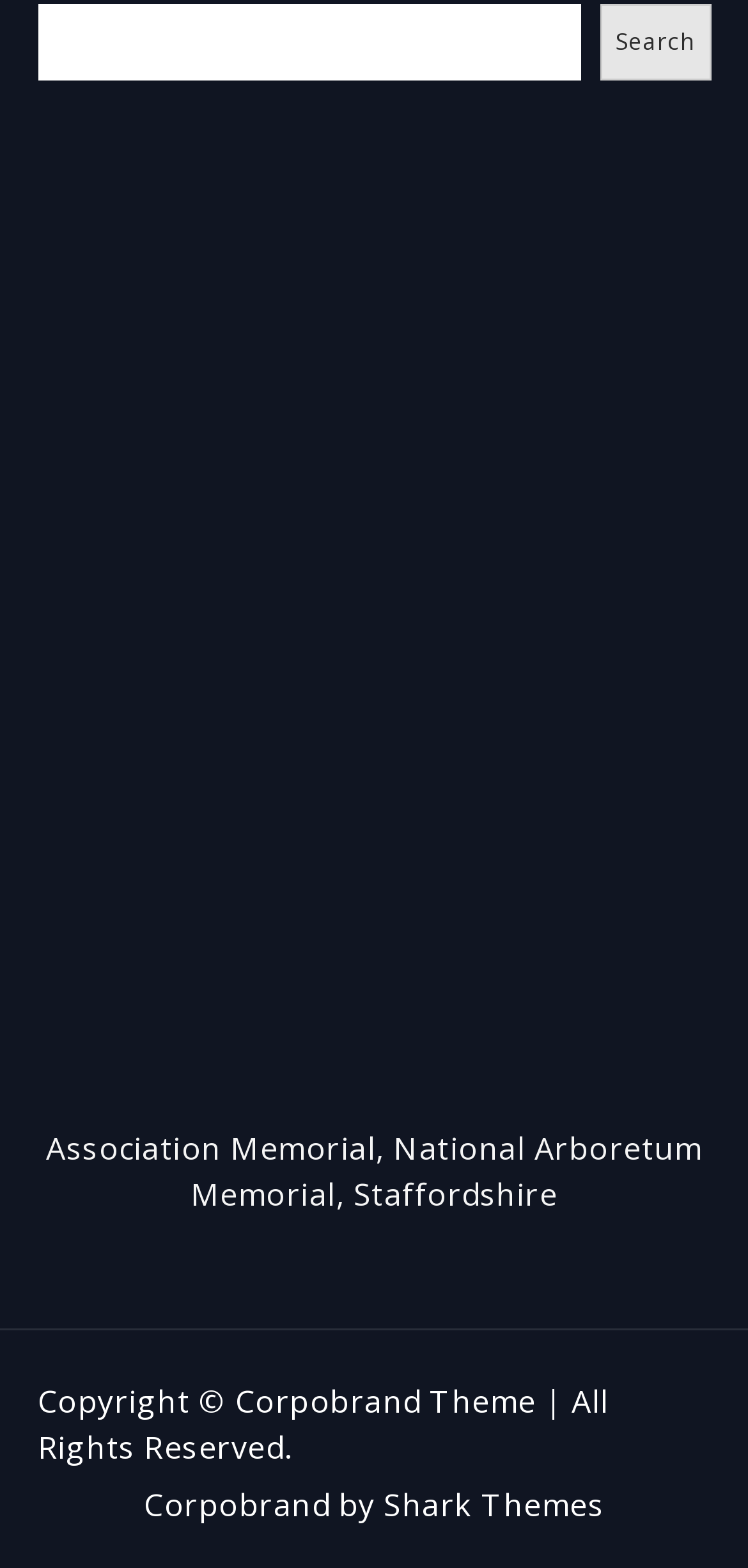What is the name of the memorial mentioned on the webpage?
Look at the screenshot and provide an in-depth answer.

The webpage contains a StaticText element with the text 'Association Memorial, National Arboretum Memorial, Staffordshire'. This suggests that the webpage is related to the Association Memorial, which is located at the National Arboretum in Staffordshire.